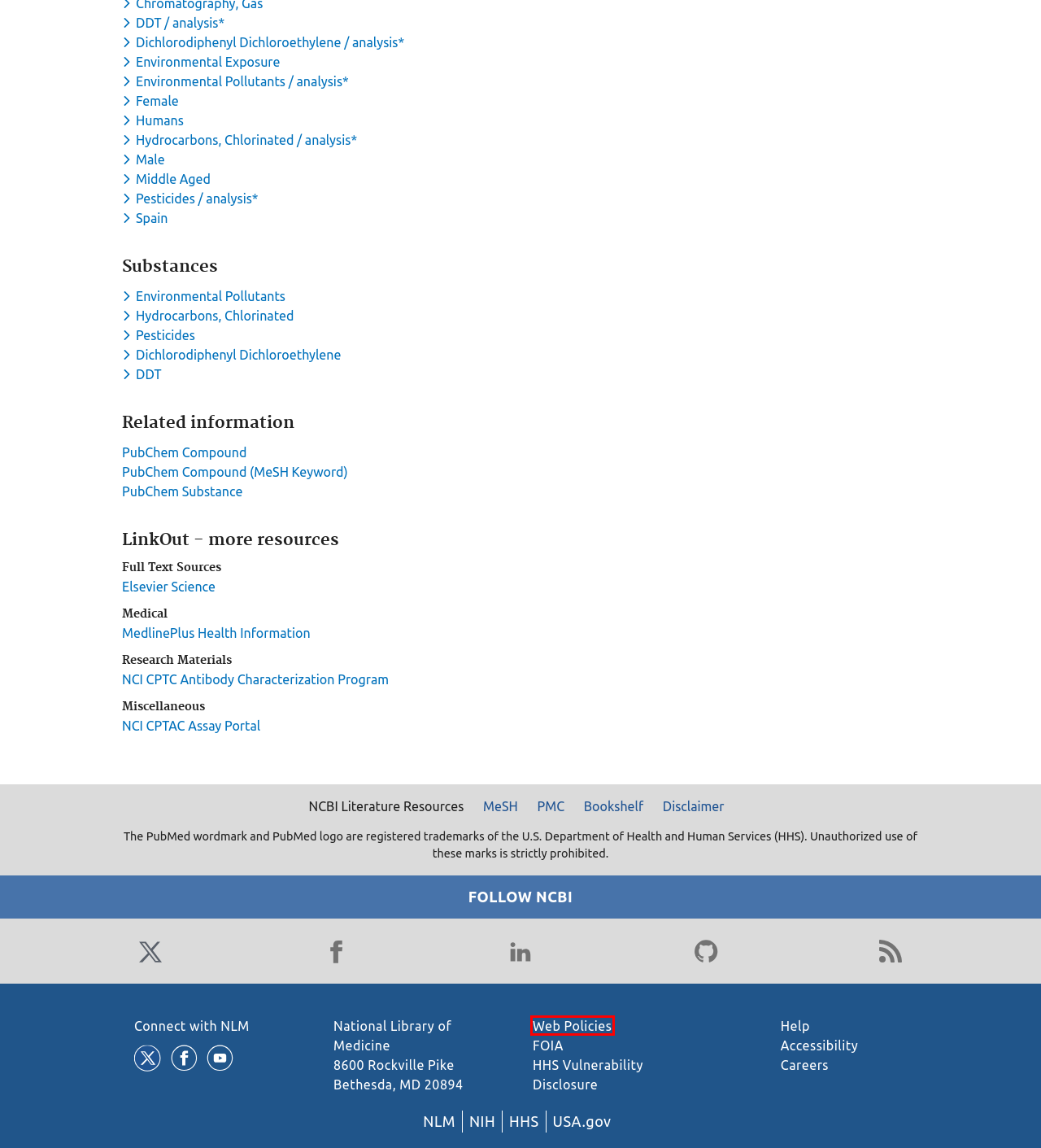Given a screenshot of a webpage with a red bounding box highlighting a UI element, determine which webpage description best matches the new webpage that appears after clicking the highlighted element. Here are the candidates:
A. PubChem Compound for PubMed (Select 15740757) - PubChem Compound - NCBI
B. Pesticides: MedlinePlus
C. PubChem Compound (MeSH Keyword) for PubMed (Select 15740757) - PubChem Compound - NCBI
D. Making government services easier to find | USAGov
E. Department of Health & Human Services | HHS.gov
F. Accessibility on the NLM Website
G. NLM Support Center
		 · NLM Customer Support Center
H. NLM Web Policies

H